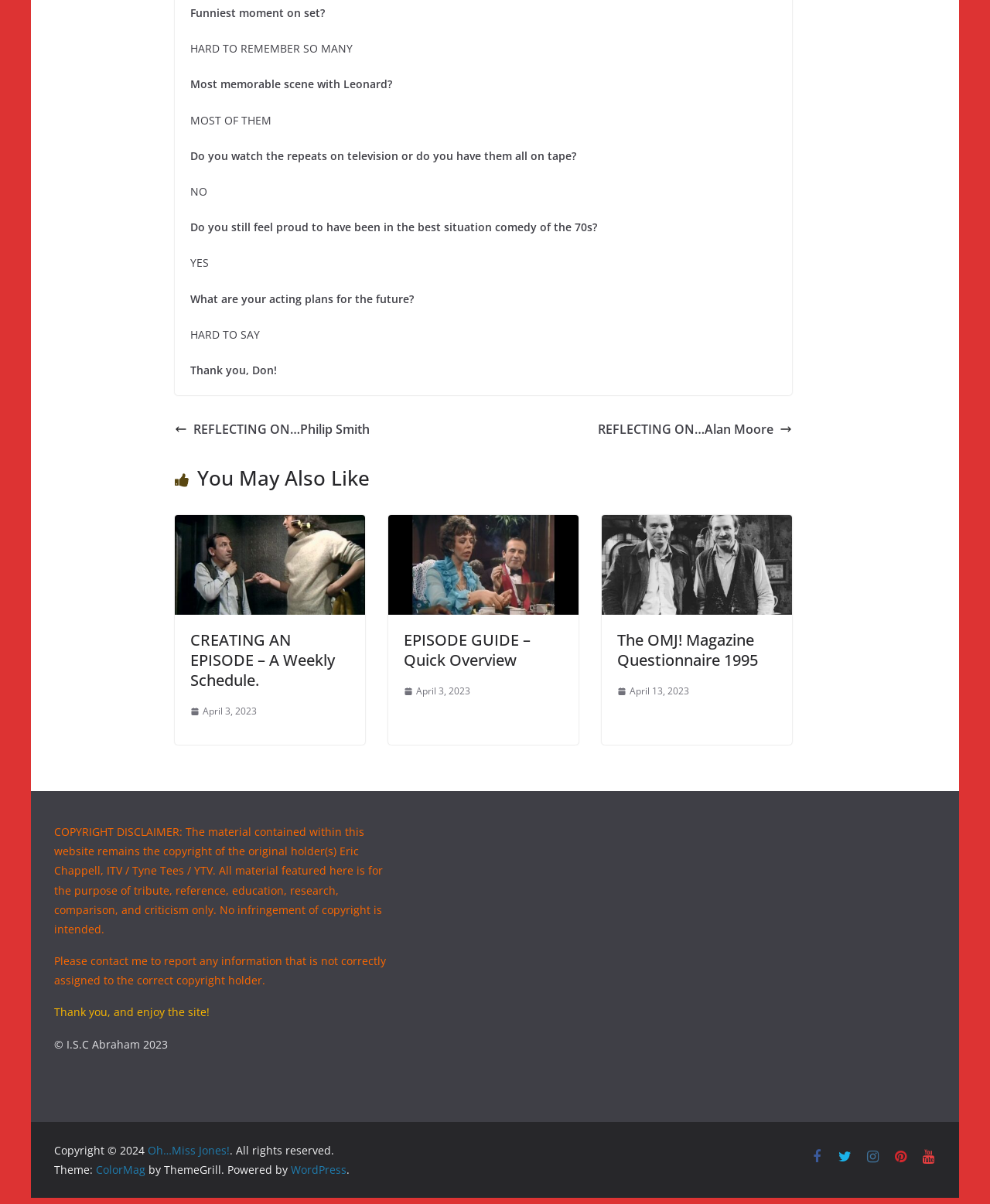Identify the bounding box coordinates for the UI element described as: "Oh…Miss Jones!". The coordinates should be provided as four floats between 0 and 1: [left, top, right, bottom].

[0.149, 0.958, 0.232, 0.97]